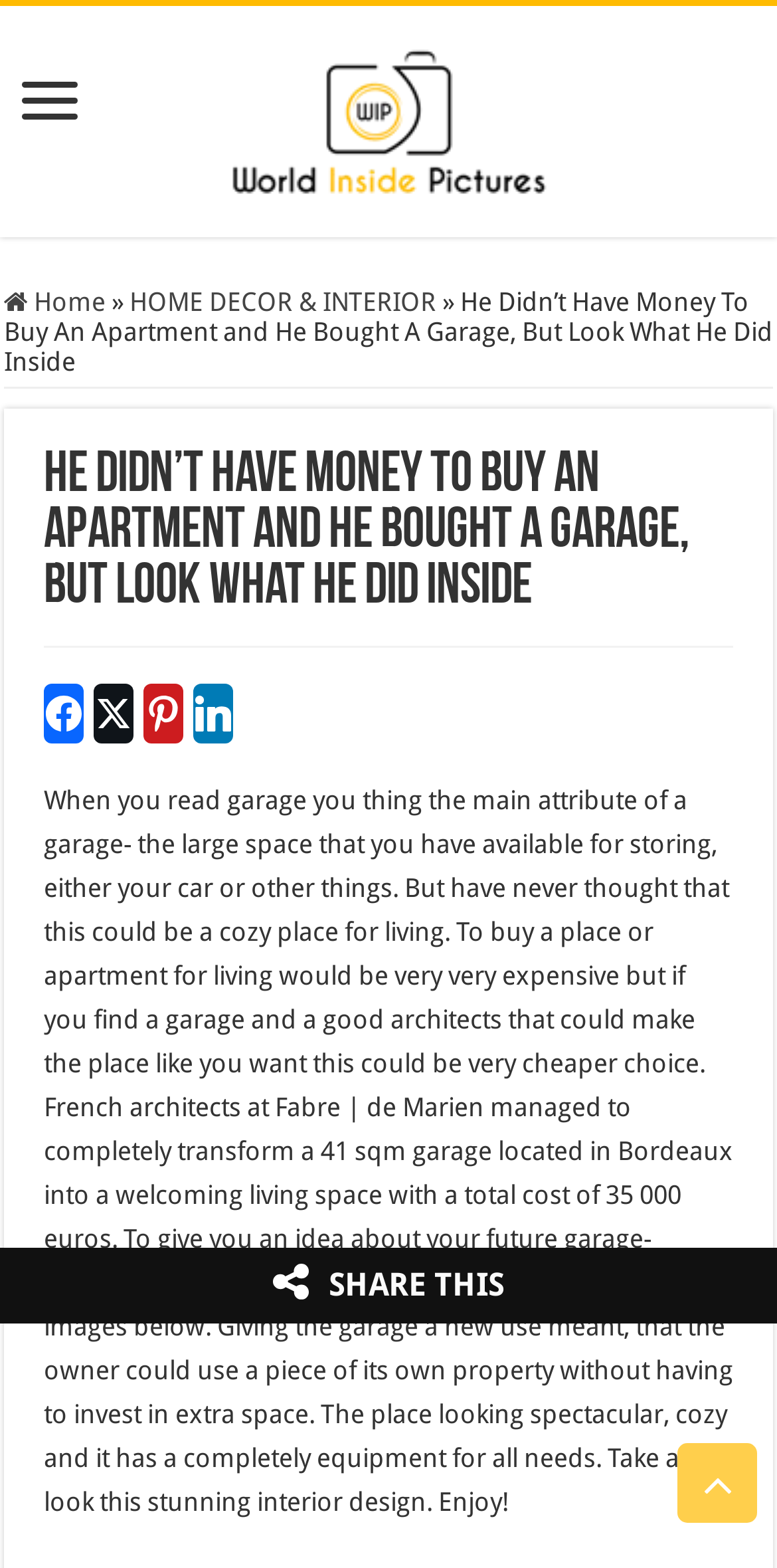Elaborate on the information and visuals displayed on the webpage.

This webpage is about a unique living space transformation, where a 41 sqm garage in Bordeaux was converted into a cozy apartment by French architects at Fabre | de Marien. The article's title, "He Didn't Have Money To Buy An Apartment and He Bought A Garage, But Look What He Did Inside", is prominently displayed at the top of the page.

Below the title, there is a heading "World inside pictures" with a link and an image underneath, which likely showcases the transformed garage. On the top-left corner, there are links to "Home" and "HOME DECOR & INTERIOR", indicating that this article is part of a larger website.

The main content of the article is a lengthy text that describes the transformation process, highlighting the benefits of repurposing a garage as a living space, including cost-effectiveness. The text is accompanied by social media sharing links, allowing readers to share the article on Facebook, Twitter, Pinterest, and LinkedIn.

At the bottom of the page, there is a "Scroll To Top" button and a "SHARE THIS" label, encouraging readers to share the article. Overall, the webpage is focused on showcasing a remarkable interior design project, with a mix of text, images, and interactive elements.